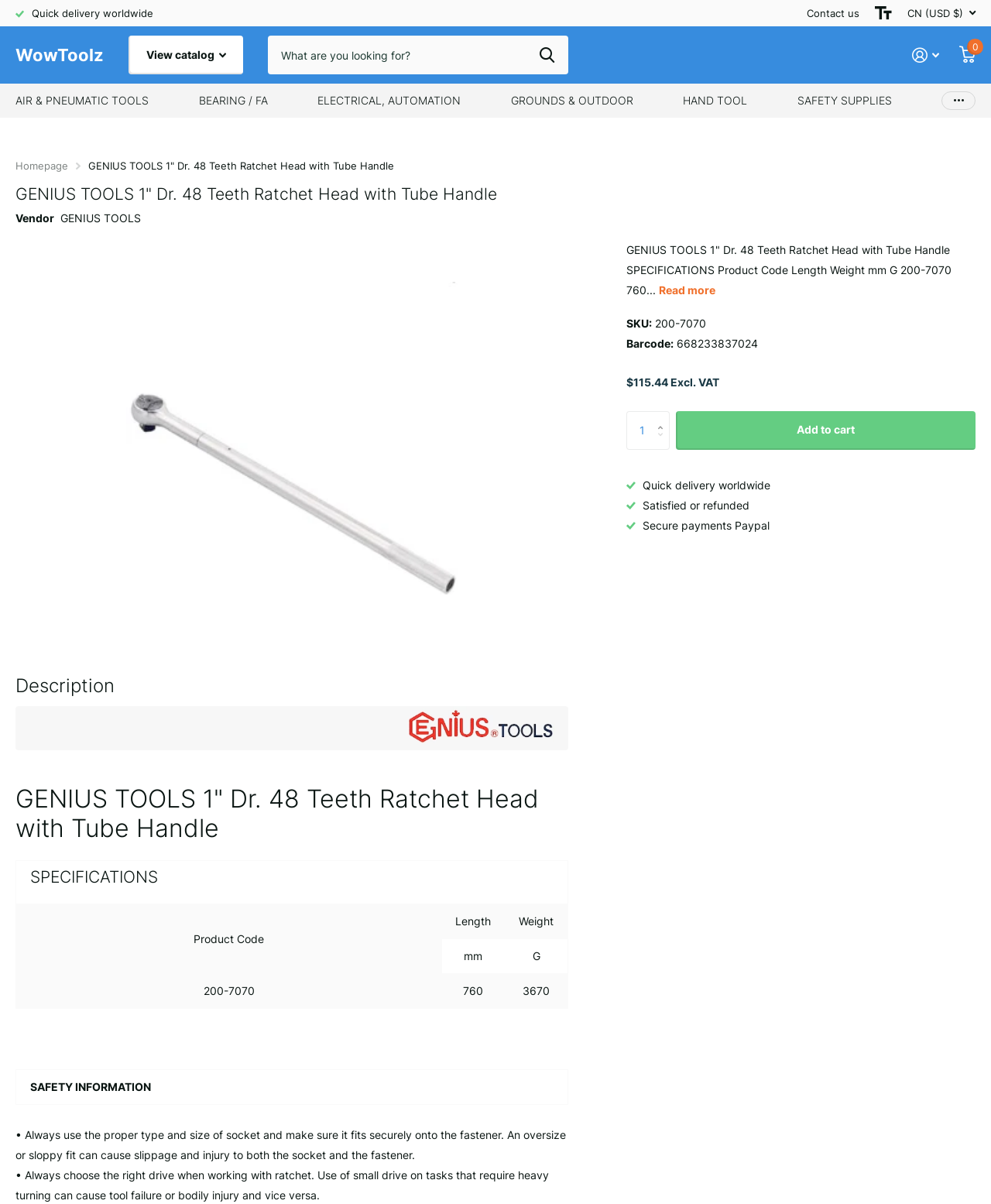Based on what you see in the screenshot, provide a thorough answer to this question: What is the function of the 'Add to cart' button?

The 'Add to cart' button is located in the product information section and allows the user to add the Genius Tools 1 Dr. 48 Teeth Ratchet Head with Tube Handle to their shopping cart. This is the first step in the checkout process.